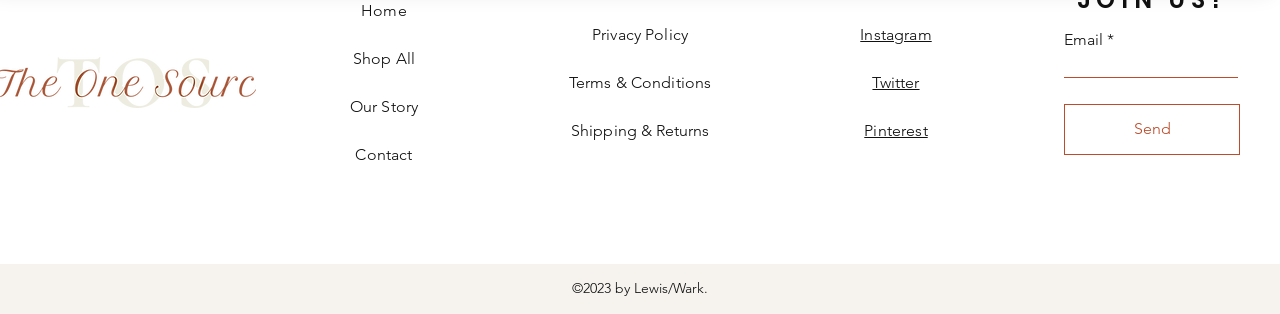Determine the bounding box coordinates of the clickable element to complete this instruction: "go to home page". Provide the coordinates in the format of four float numbers between 0 and 1, [left, top, right, bottom].

[0.282, 0.003, 0.318, 0.064]